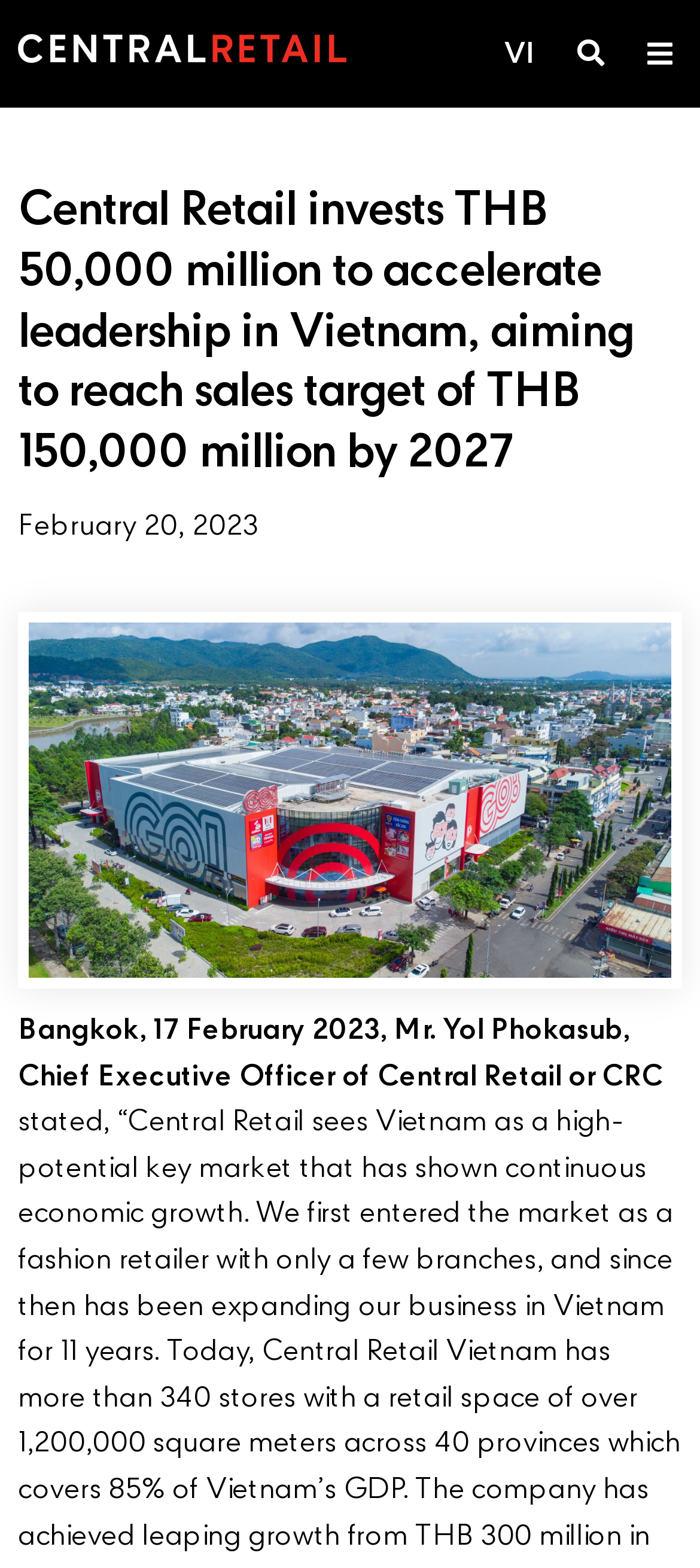Locate the bounding box coordinates of the UI element described by: "aria-label="Open/Close Menu"". Provide the coordinates as four float numbers between 0 and 1, formatted as [left, top, right, bottom].

[0.897, 0.014, 0.987, 0.054]